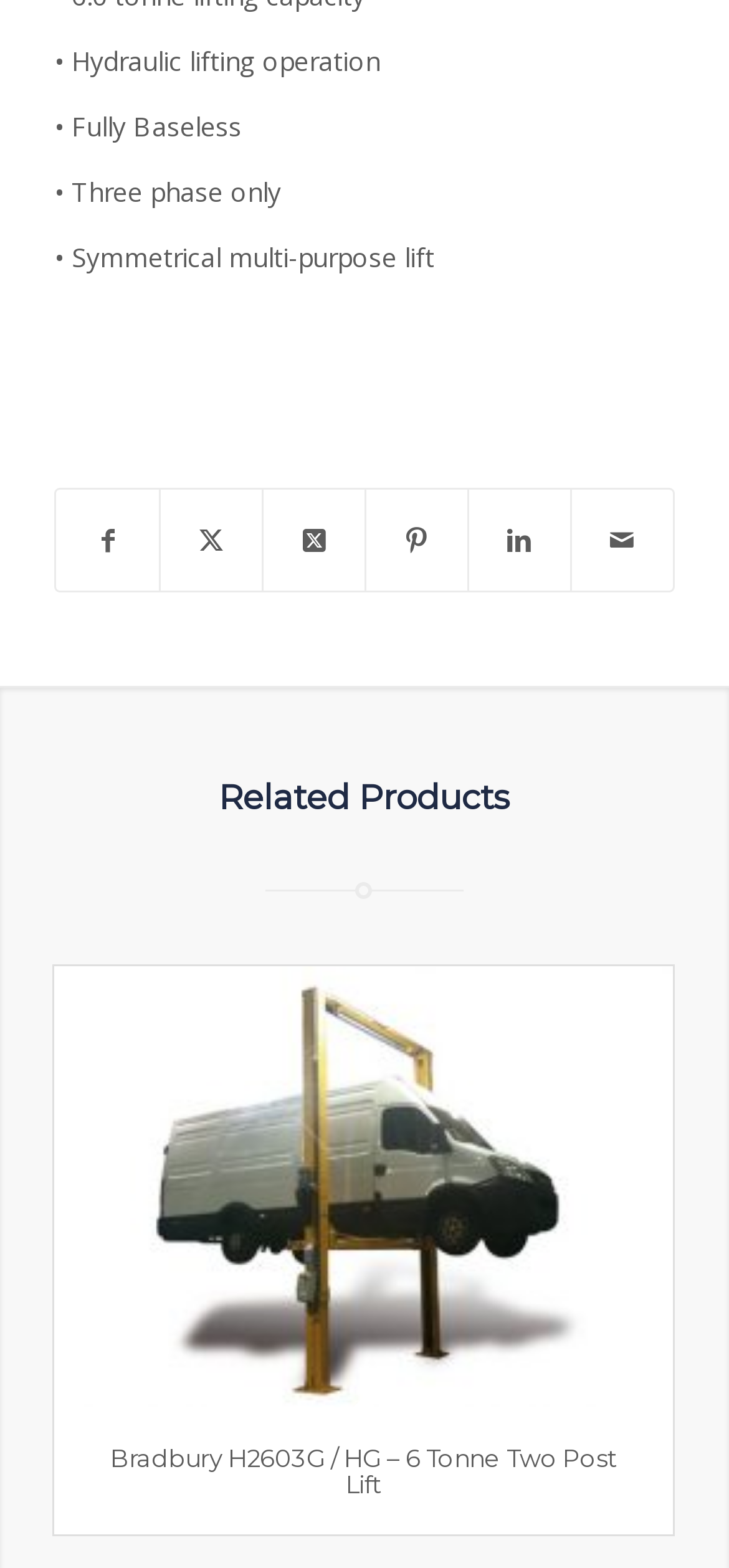Using the element description provided, determine the bounding box coordinates in the format (top-left x, top-left y, bottom-right x, bottom-right y). Ensure that all values are floating point numbers between 0 and 1. Element description: Share on Twitter

[0.362, 0.312, 0.5, 0.376]